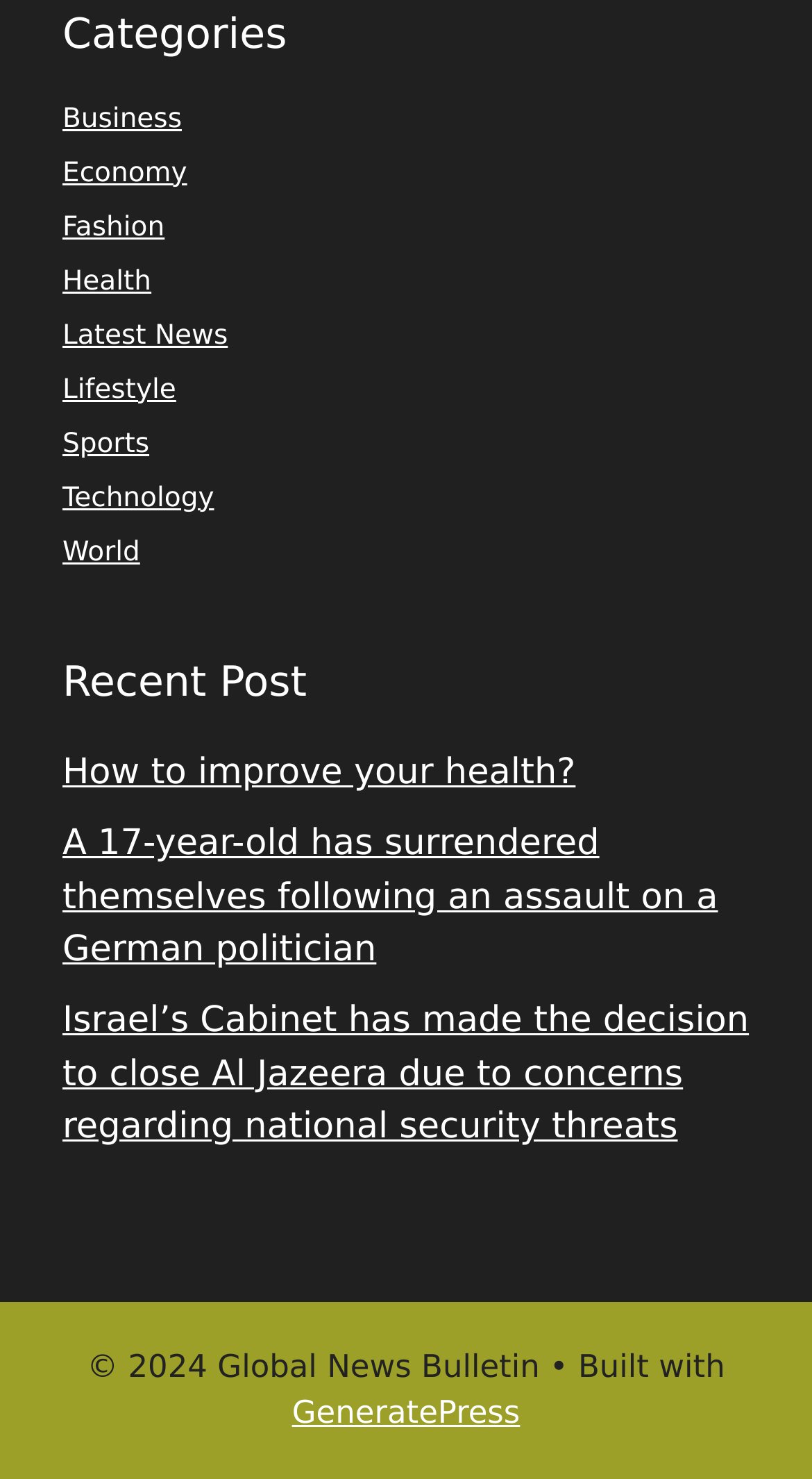How many recent posts are listed on the webpage?
Please use the visual content to give a single word or phrase answer.

3